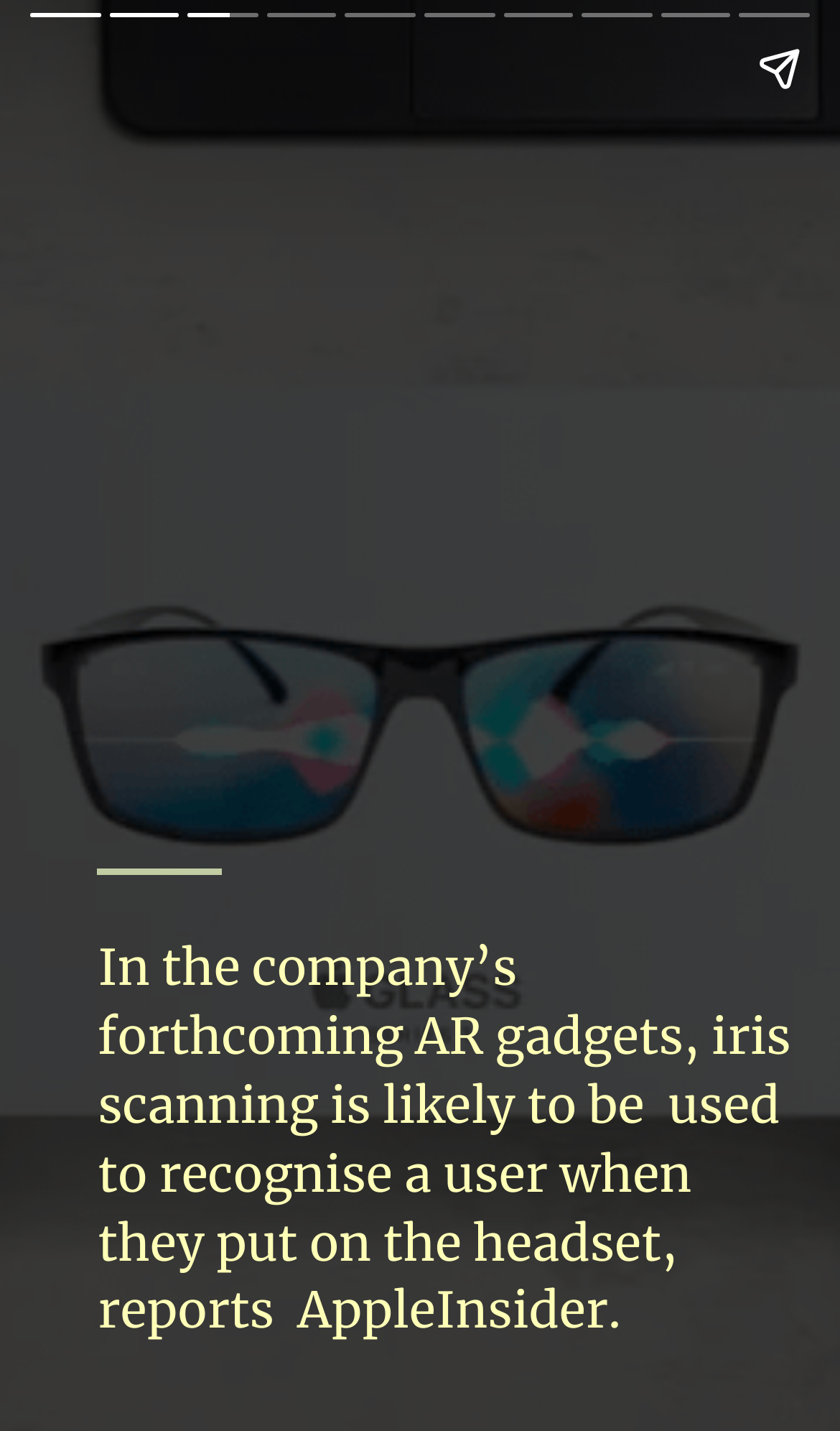Determine the main headline from the webpage and extract its text.

Apple’s AR Headset Will Offer Face ID-Like Tech For Payments